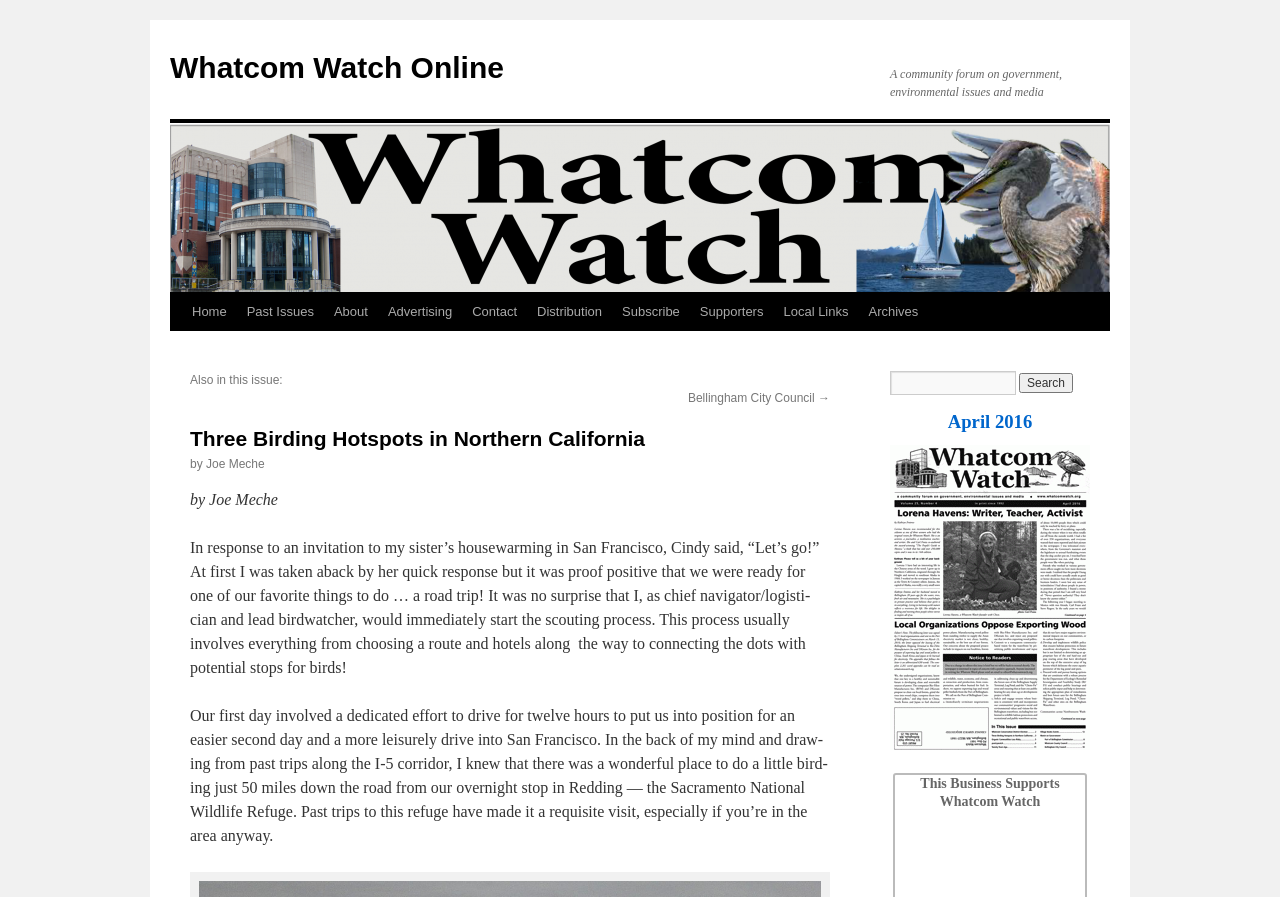What is the name of the wildlife refuge mentioned in the article?
Please analyze the image and answer the question with as much detail as possible.

The article mentions that the author visited a wildlife refuge during their road trip, and the name of the refuge is mentioned as 'Sacramento National Wildlife Refuge'. This suggests that the author visited this refuge during their trip.